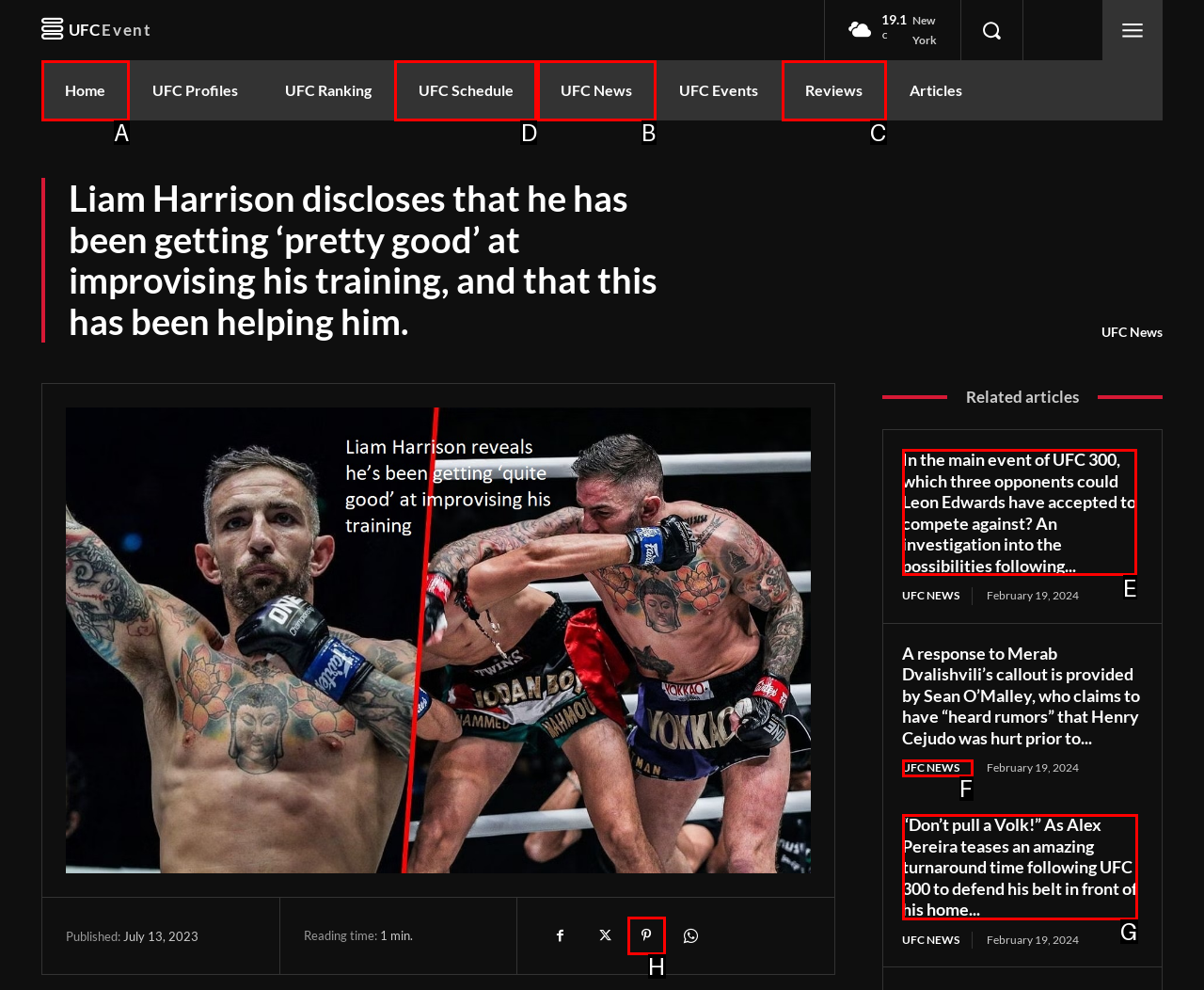Which HTML element should be clicked to fulfill the following task: Check UFC schedule?
Reply with the letter of the appropriate option from the choices given.

D